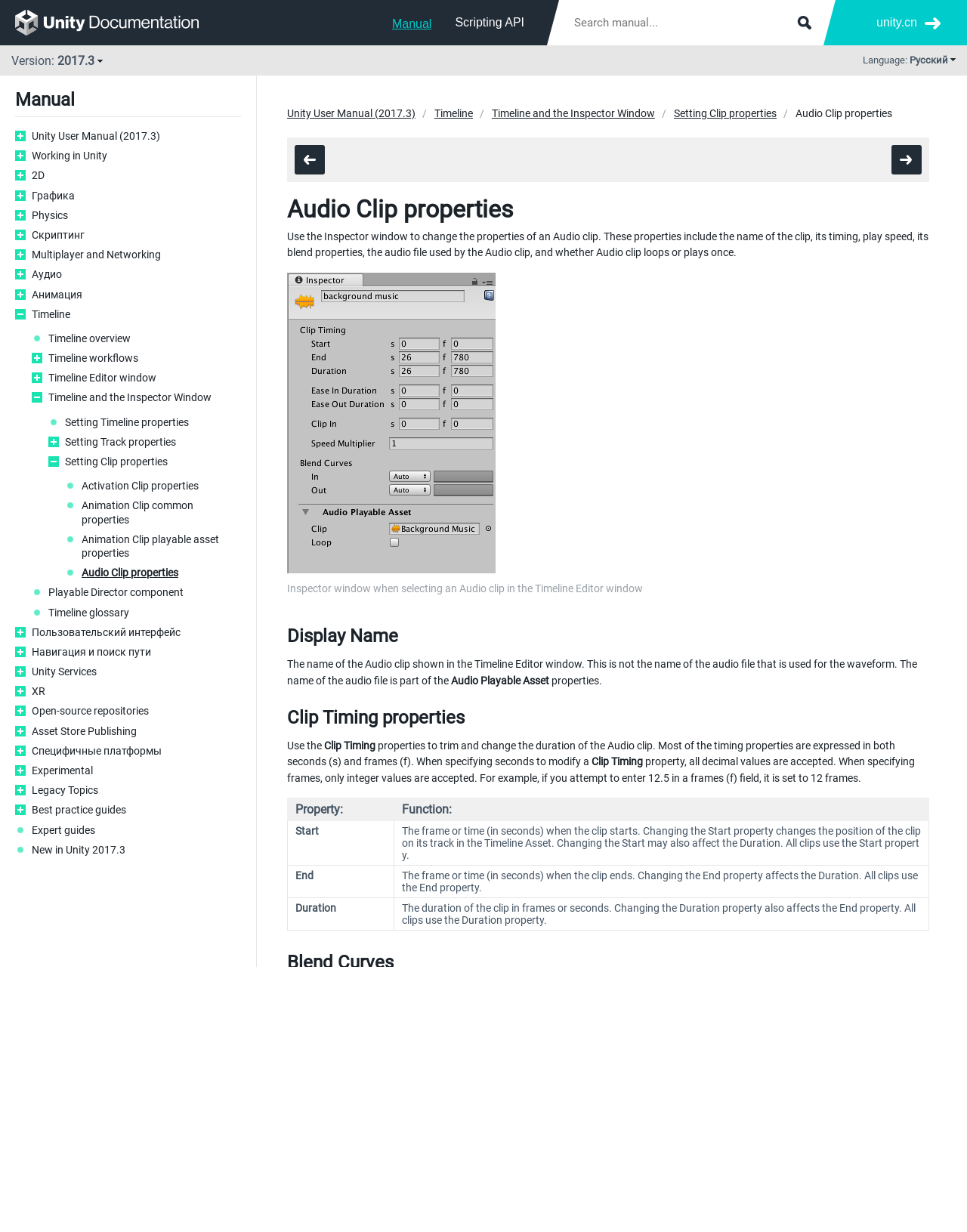Locate and generate the text content of the webpage's heading.

Audio Clip properties